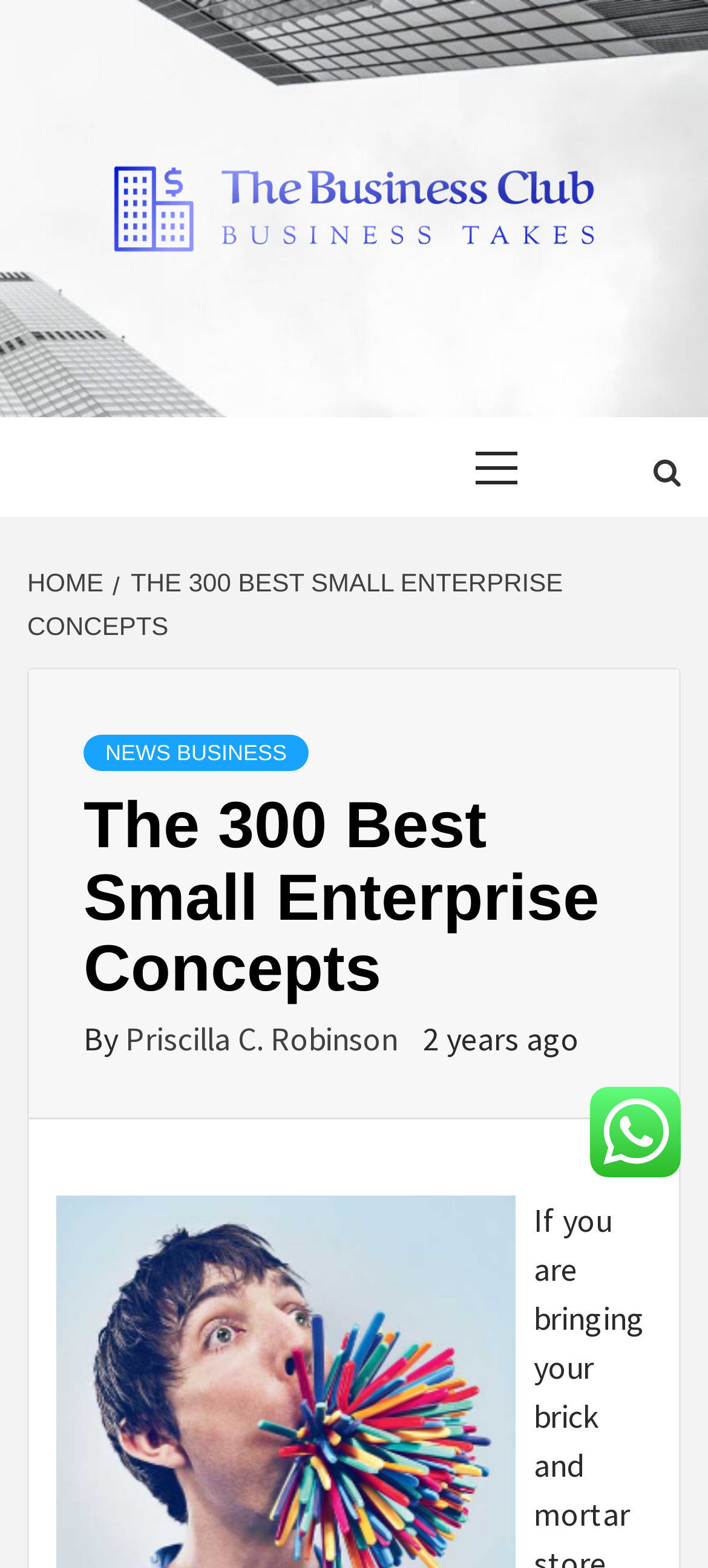Provide a thorough description of this webpage.

The webpage is about "The 300 Best Small Enterprise Concepts" and is part of "The Business Club". At the top left, there is a link and an image with the text "The Business Club". Below this, there is a larger link with the text "THE BUSINESS CLUB". To the right of this, there is a static text "BUSINESS TAKES". 

A primary menu is located below, with a static text "Primary Menu" in the middle. On the right side of the primary menu, there is a link with an icon. 

Below the primary menu, there is a navigation section with breadcrumbs, containing two links: "HOME" and a link with the text "/ THE 300 BEST SMALL ENTERPRISE CONCEPTS". 

The main content of the webpage is located below the breadcrumbs. It starts with a header that contains a link with the text "NEWS BUSINESS", followed by a heading with the title "The 300 Best Small Enterprise Concepts". Below the title, there is a static text "By" followed by a link with the author's name "Priscilla C. Robinson" and a static text "2 years ago". 

On the right side of the main content, there is an image.